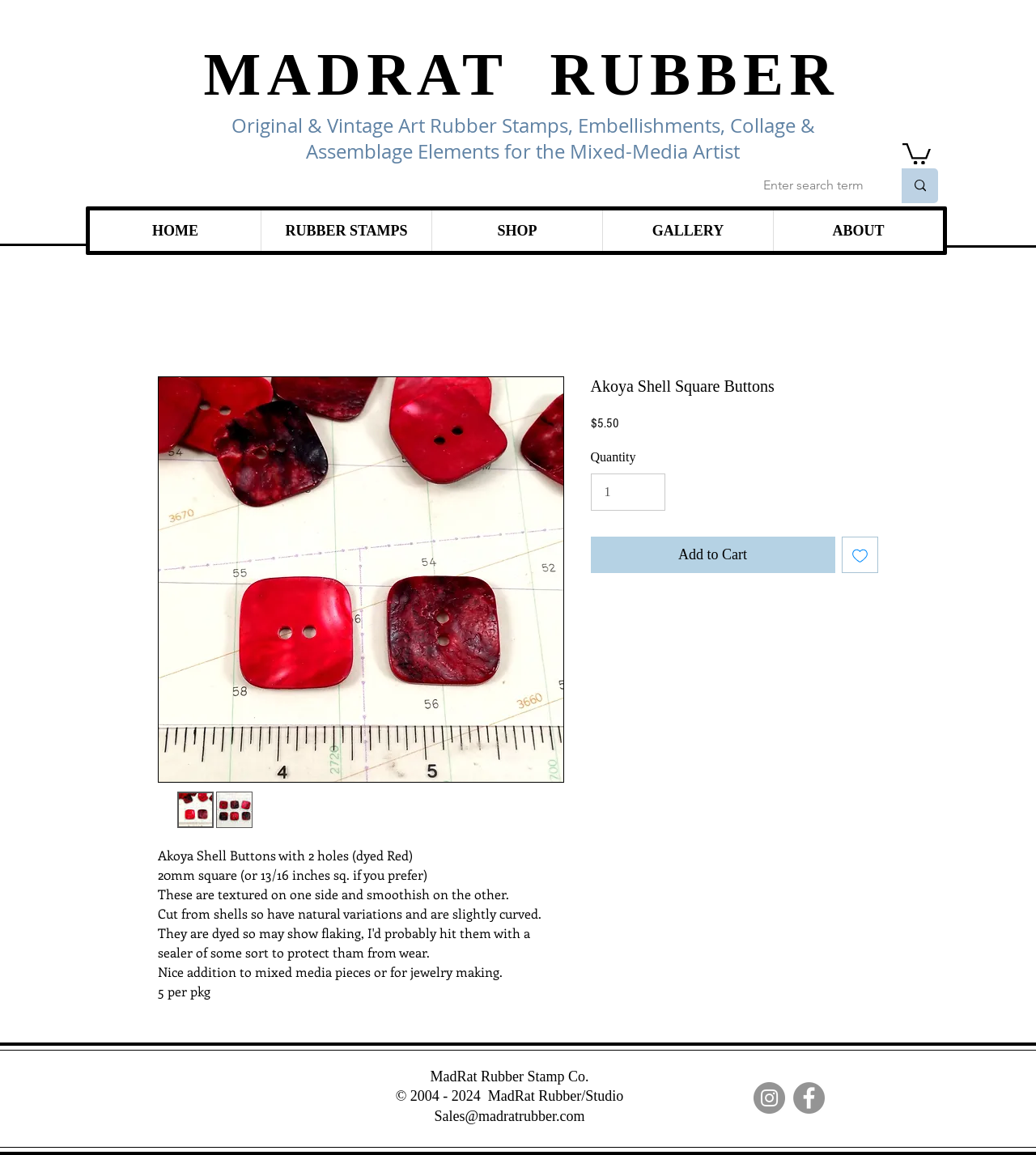What is the size of the buttons? Please answer the question using a single word or phrase based on the image.

20mm square